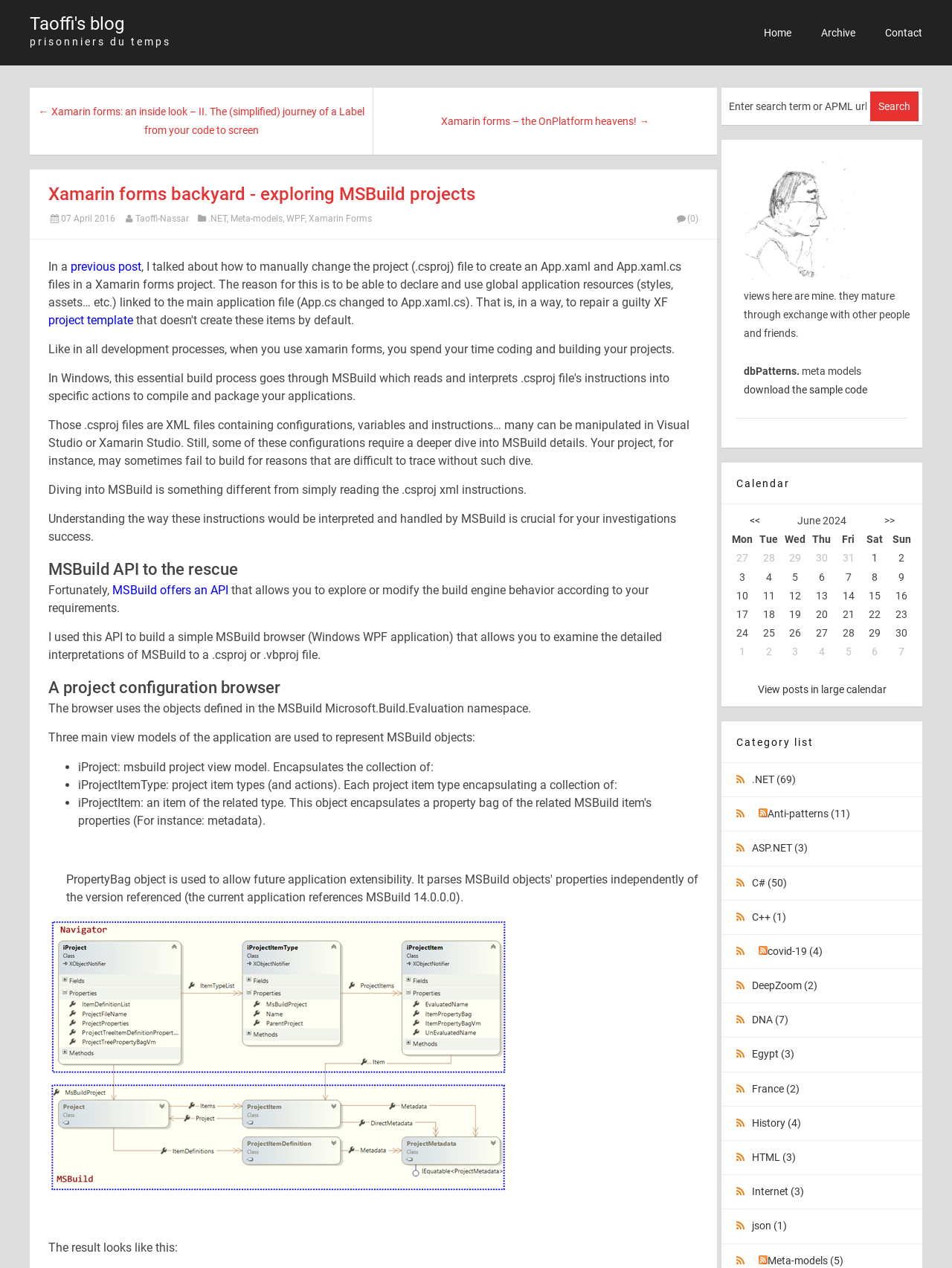What is the purpose of the MSBuild API?
Kindly offer a comprehensive and detailed response to the question.

According to the text, 'Fortunately, MSBuild offers an API that allows you to explore or modify the build engine behavior according to your requirements.' This indicates that the MSBuild API is used to explore or modify the build engine behavior.